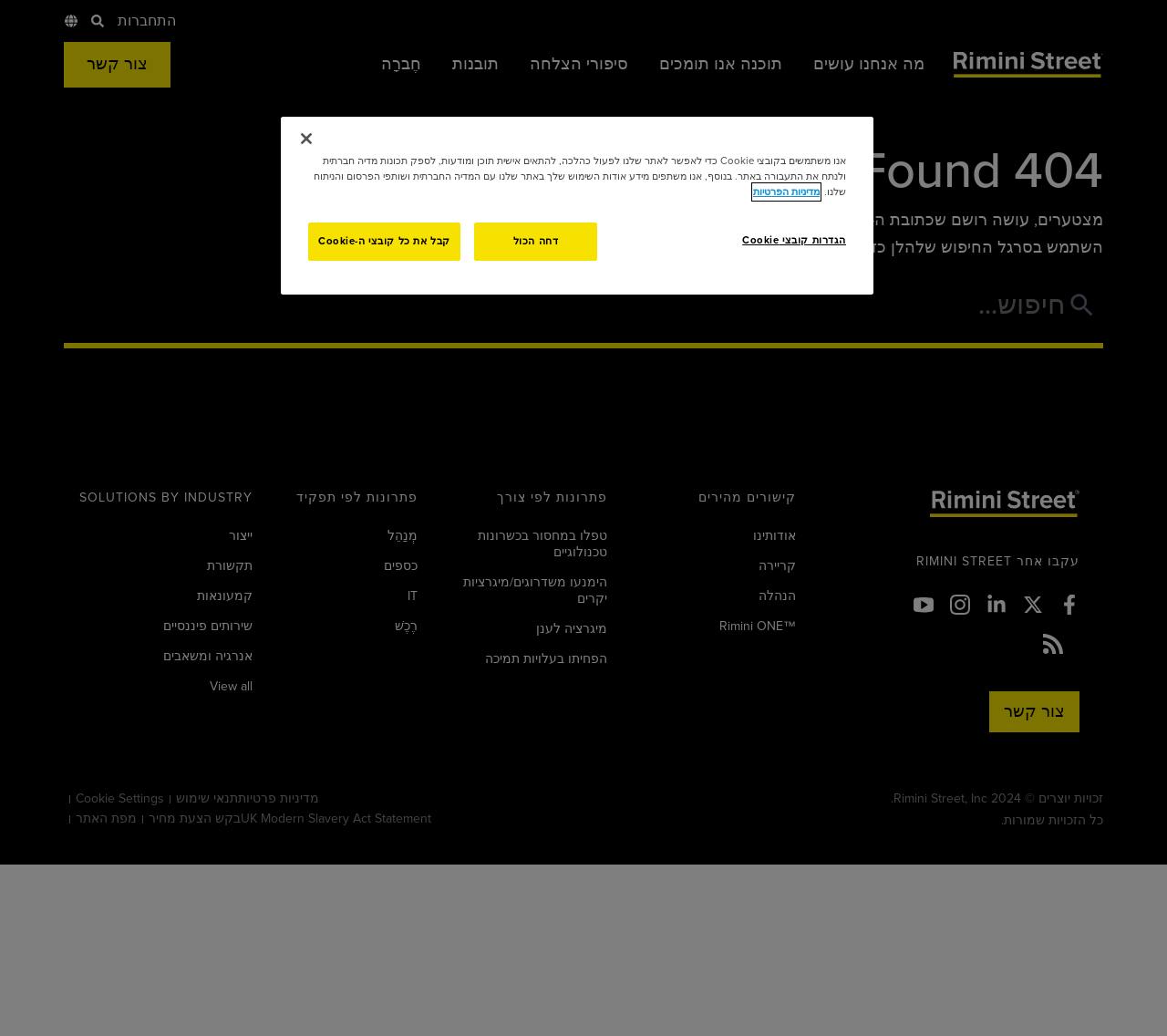Describe all visible elements and their arrangement on the webpage.

The webpage is about Rimini Street, a company that provides support for enterprise software. The page is a 404 error page, indicating that the requested URL was not found. 

At the top of the page, there is a banner with a logo, primary and secondary navigation menus, and a search bar. The primary navigation menu has links to various sections of the website, including "What We Do", "Software We Support", "Success Stories", "Insights", and "Company". The secondary navigation menu has links to "Login", "Search", and "Language Switcher".

Below the banner, there is a hero section with a heading "404 Page Not Found" and a paragraph of text apologizing for the inconvenience. There is also a search form with a search icon button.

The main content area has a section with links to various social media platforms, including Facebook, Twitter, LinkedIn, Instagram, and YouTube. There are also links to "Contact Us" and "Quick Links" navigation menus.

The "Quick Links" menu has links to "About Us", "Careers", "Management", and "Rimini ONE". The "Solutions by need" menu has links to "Manage IT Costs", "Avoid Expensive Upgrades/Migrations", "Migrate to the Cloud", and "Reduce Support Costs". The "Solutions by role" menu has links to "Executive", "Finance", "IT", and "Procurement". The "Solutions by industry" menu has links to various industries, including "Manufacturing", "Telecommunications", "Retail", "Financial Services", and "Energy and Resources".

At the bottom of the page, there is a footer section with links to "Terms and Policies", "Request Info", "Modern Slavery Act Statement", and "Site Map". There is also a copyright notice and a "Cookie banner" with a message about the use of cookies on the website.

Overall, the webpage has a clean and organized layout, with clear headings and concise text. The use of icons and images adds visual interest to the page.